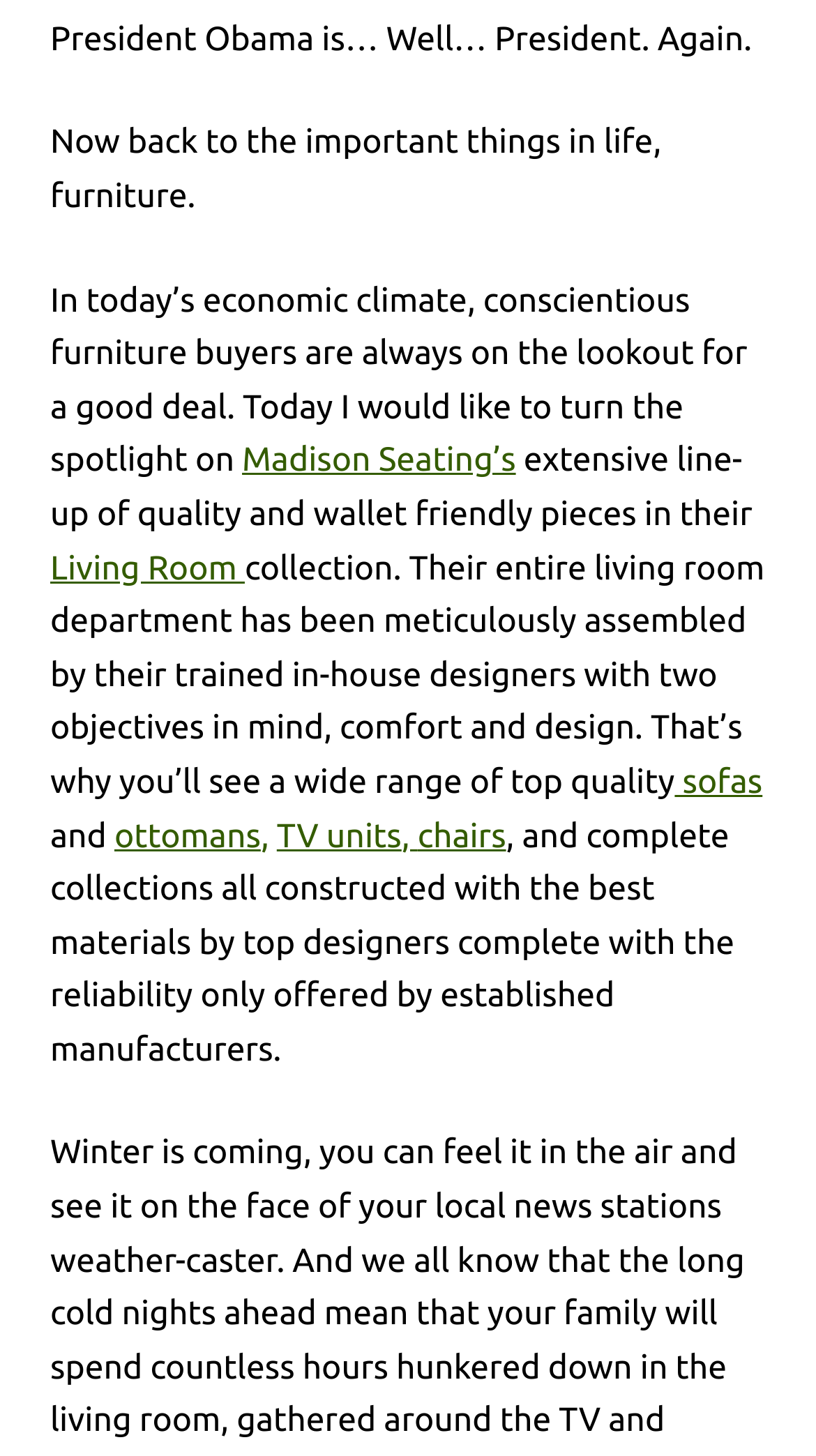Please specify the bounding box coordinates of the area that should be clicked to accomplish the following instruction: "Click on Madison Seating’s". The coordinates should consist of four float numbers between 0 and 1, i.e., [left, top, right, bottom].

[0.297, 0.304, 0.632, 0.33]